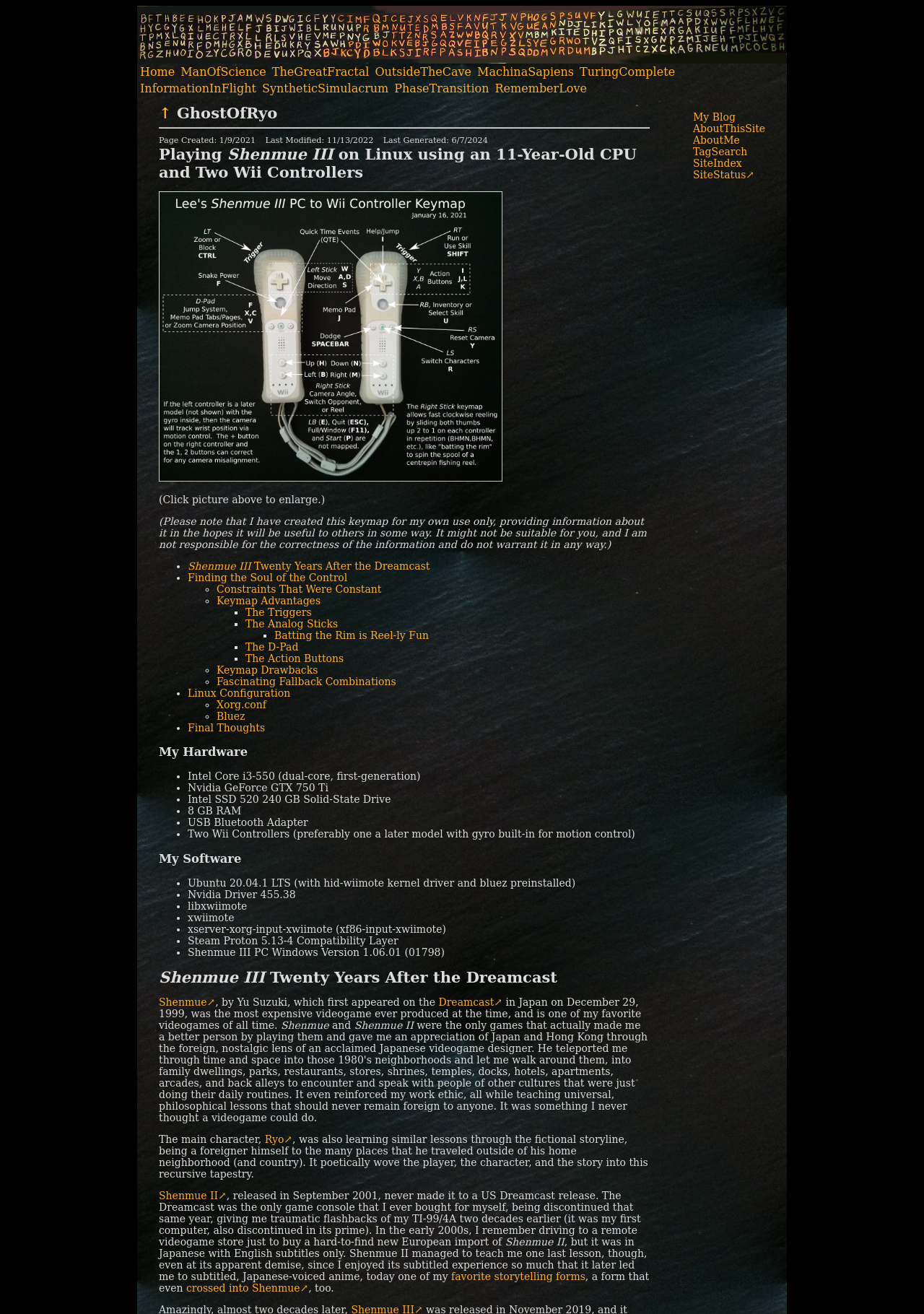Please provide the bounding box coordinate of the region that matches the element description: Keymap Advantages. Coordinates should be in the format (top-left x, top-left y, bottom-right x, bottom-right y) and all values should be between 0 and 1.

[0.234, 0.453, 0.347, 0.461]